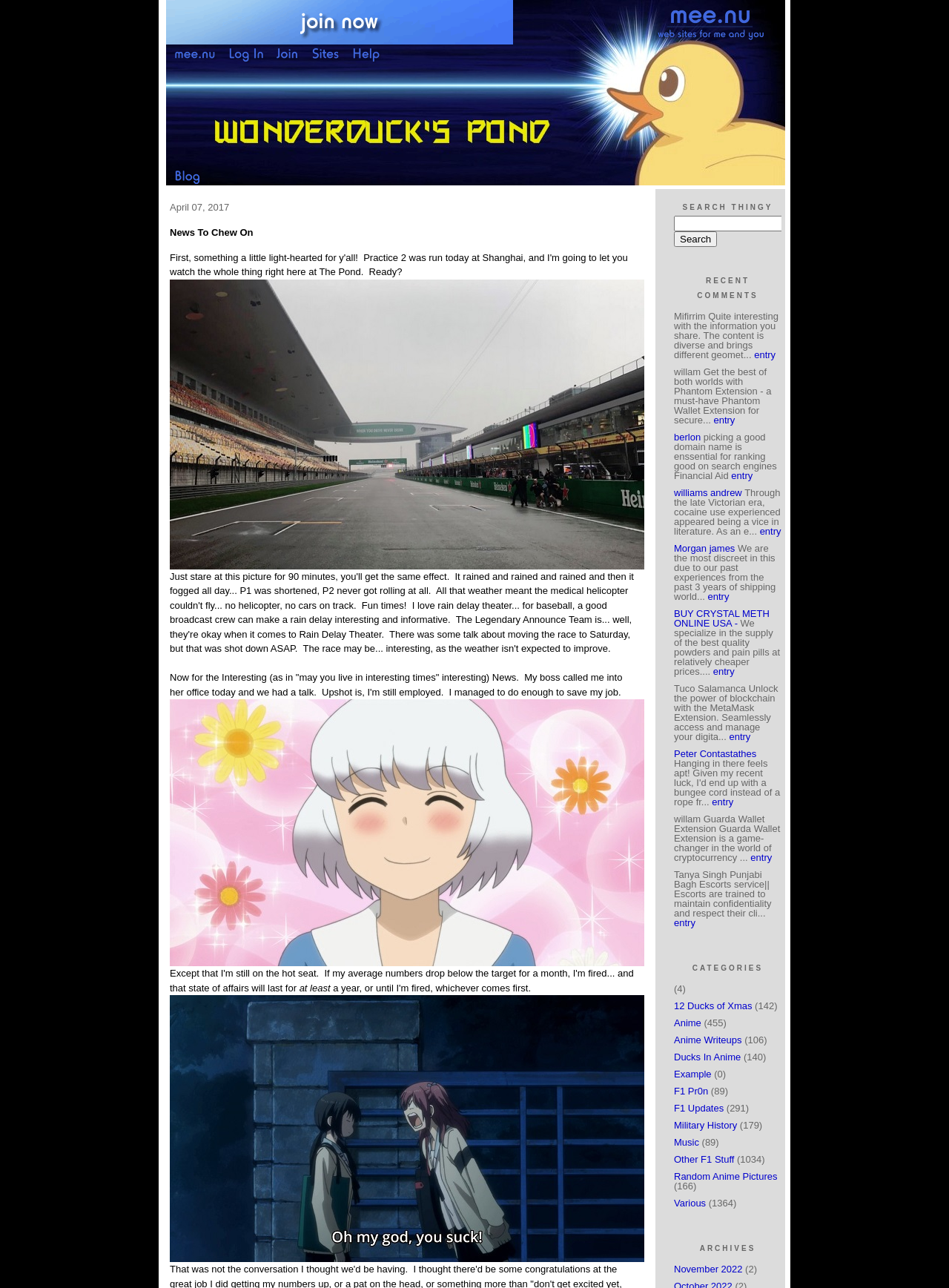Locate the bounding box coordinates of the element that needs to be clicked to carry out the instruction: "Explore the 'CATEGORIES' section". The coordinates should be given as four float numbers ranging from 0 to 1, i.e., [left, top, right, bottom].

[0.71, 0.746, 0.823, 0.758]